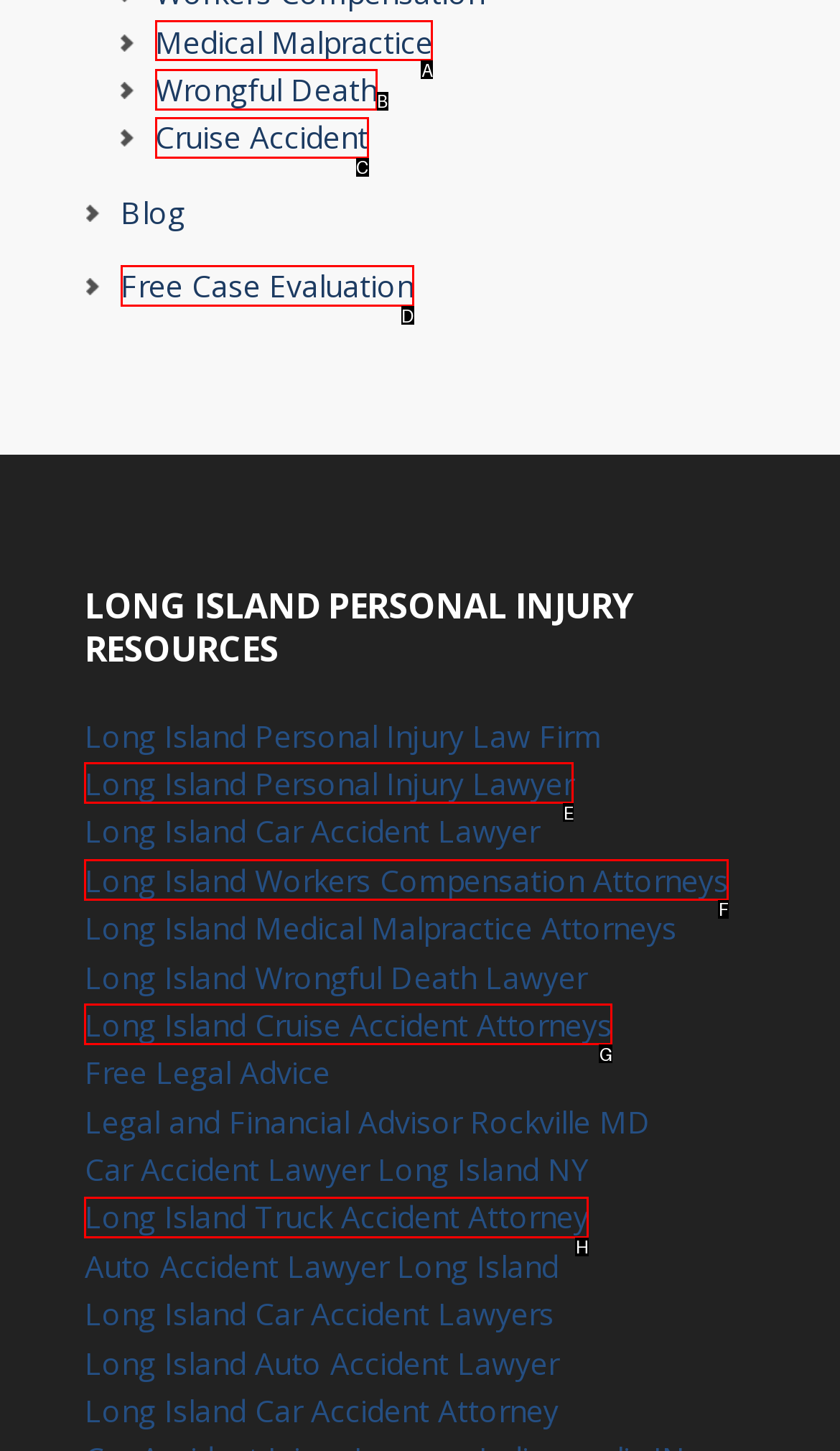Point out the correct UI element to click to carry out this instruction: Subscribe to the newsletter
Answer with the letter of the chosen option from the provided choices directly.

None